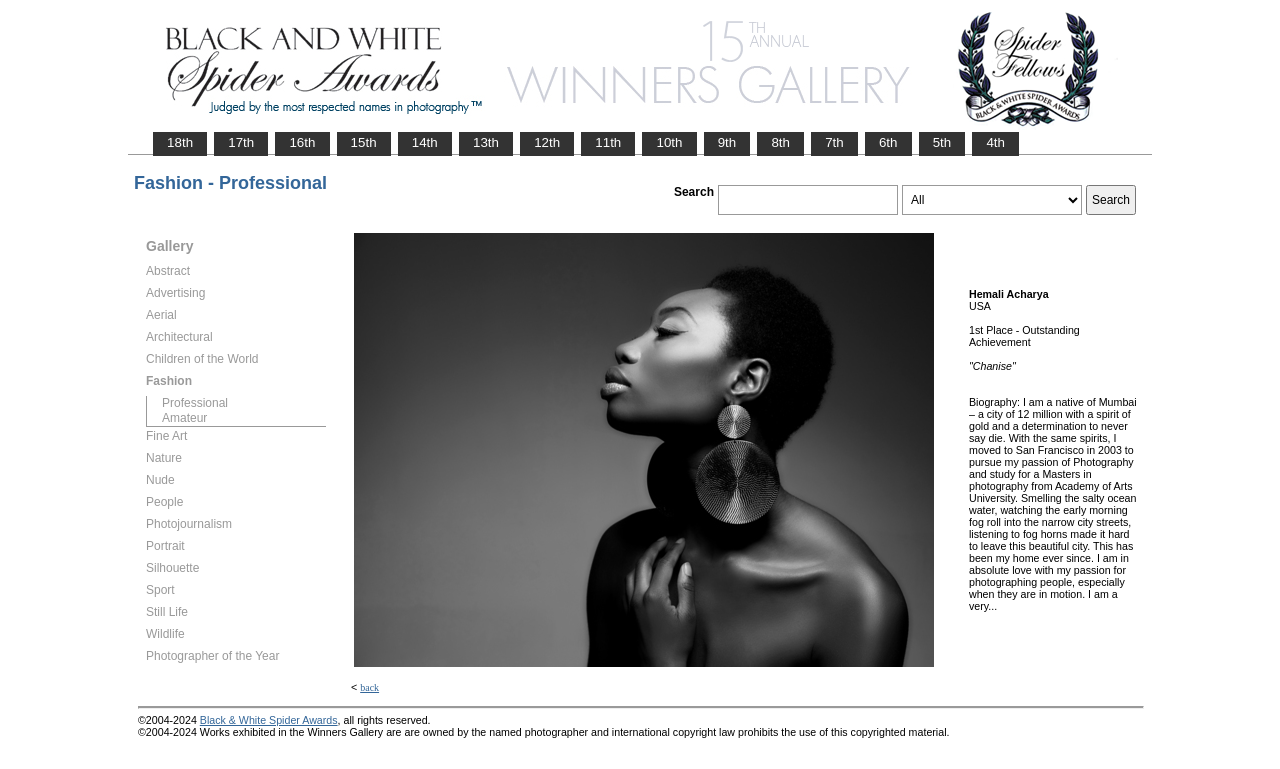Determine the bounding box coordinates for the UI element with the following description: "Black & White Spider Awards". The coordinates should be four float numbers between 0 and 1, represented as [left, top, right, bottom].

[0.156, 0.928, 0.264, 0.944]